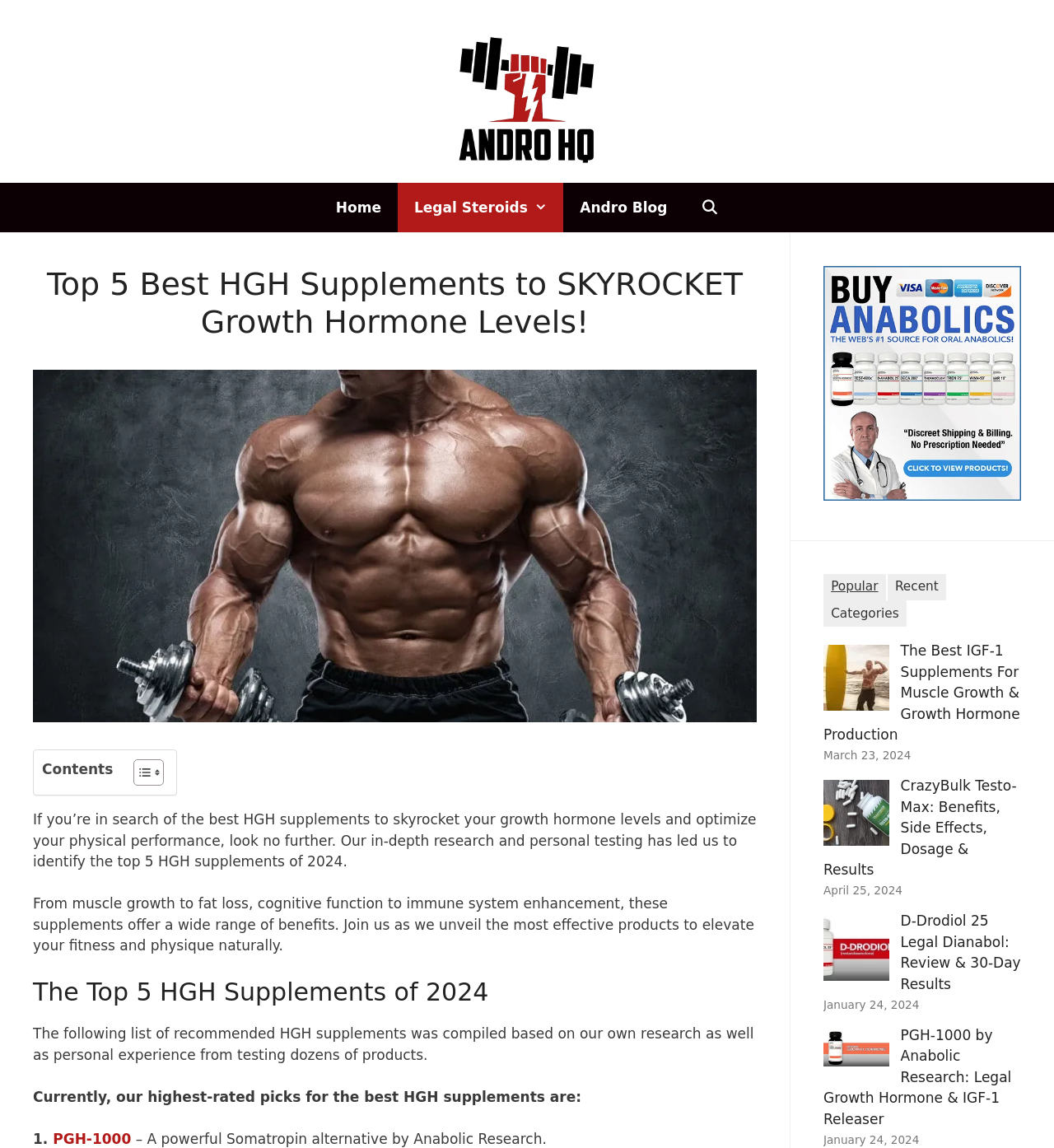Using the description "Legal Steroids", locate and provide the bounding box of the UI element.

[0.377, 0.159, 0.535, 0.203]